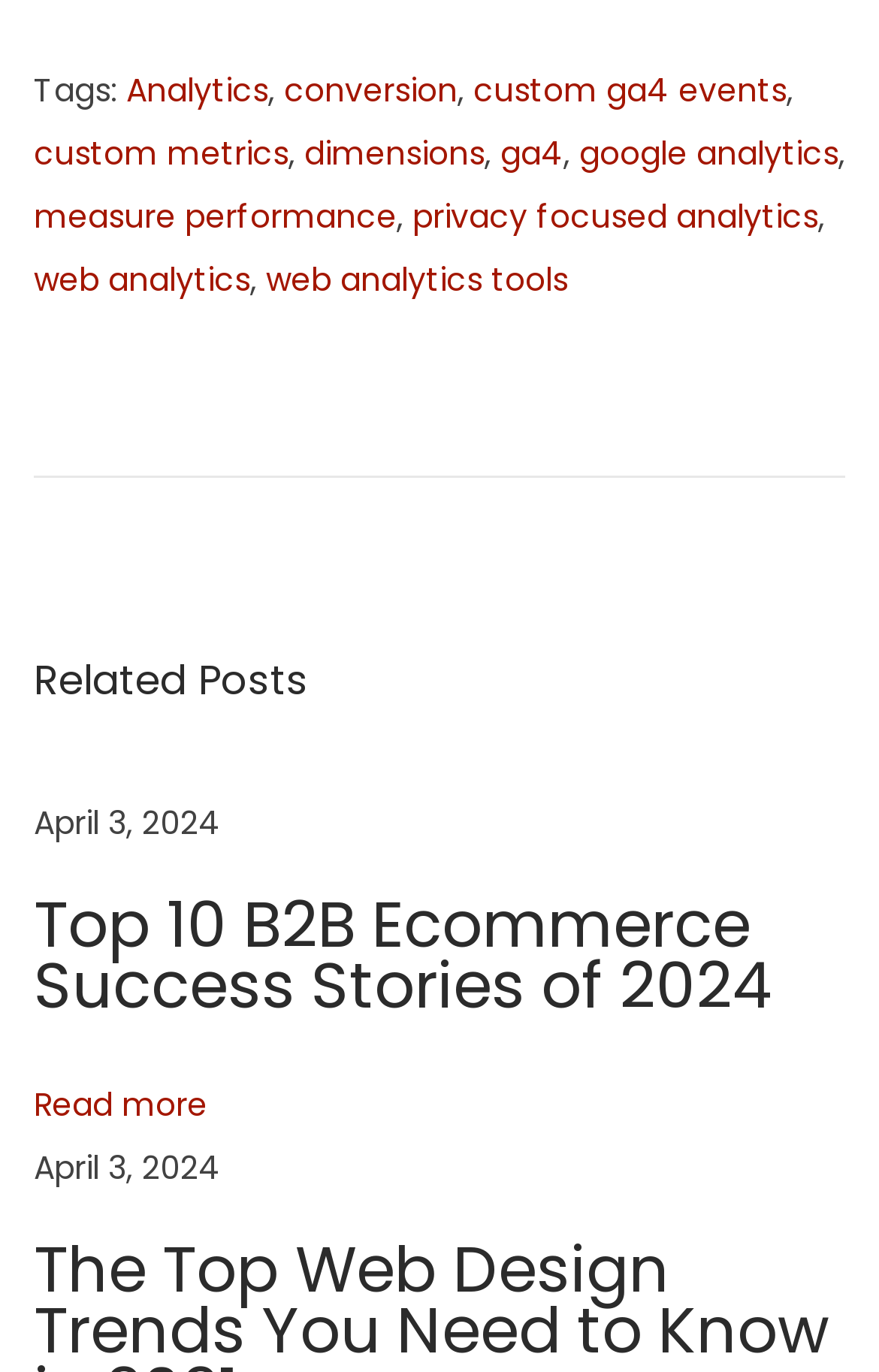Identify the bounding box coordinates of the section to be clicked to complete the task described by the following instruction: "Explore measure performance". The coordinates should be four float numbers between 0 and 1, formatted as [left, top, right, bottom].

[0.038, 0.141, 0.451, 0.174]